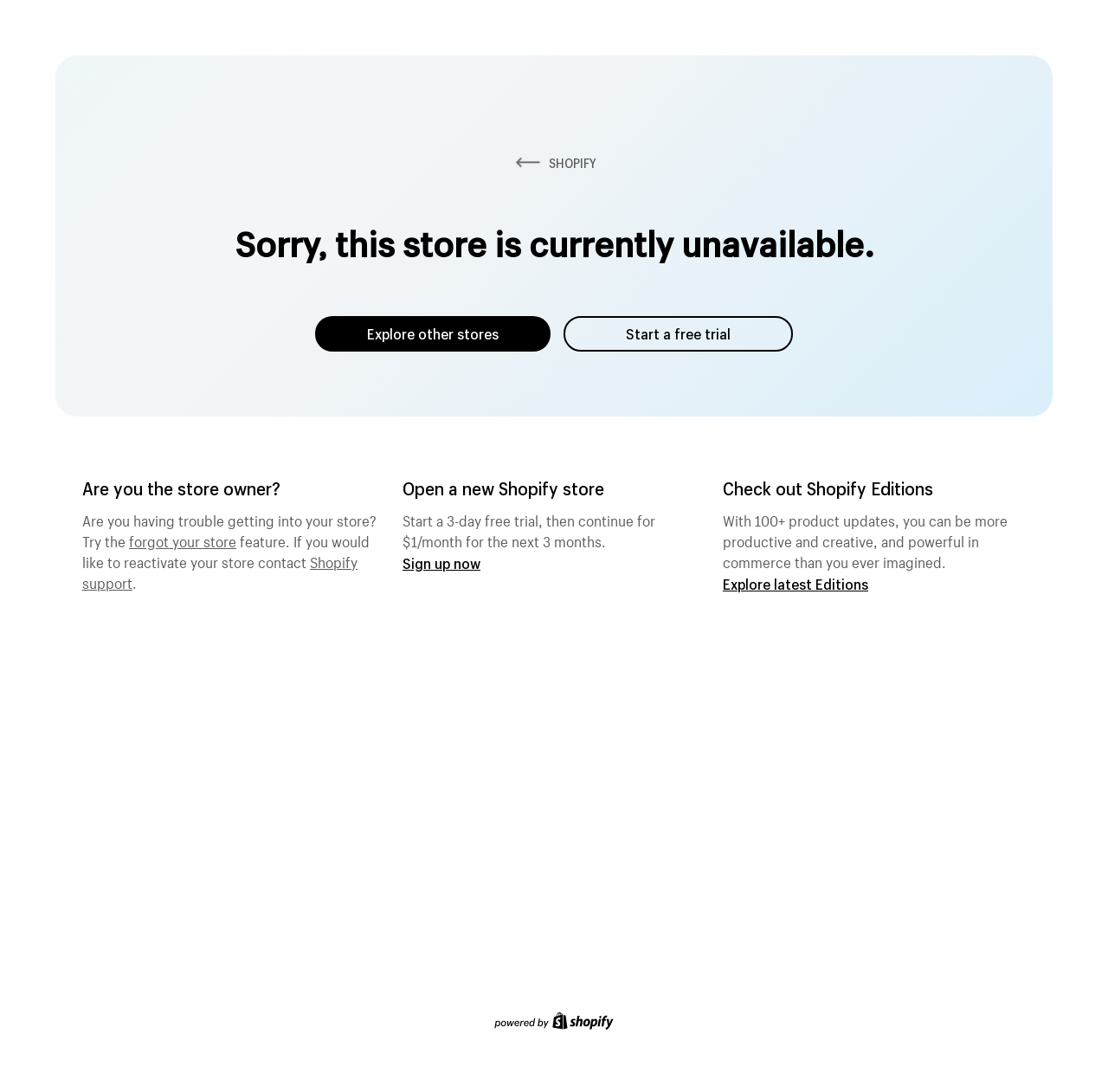How long is the free trial period?
Based on the visual information, provide a detailed and comprehensive answer.

The free trial period is 3 days, as indicated by the text 'Start a 3-day free trial, then continue for $1/month for the next 3 months.' This is an option for those who want to open a new Shopify store.